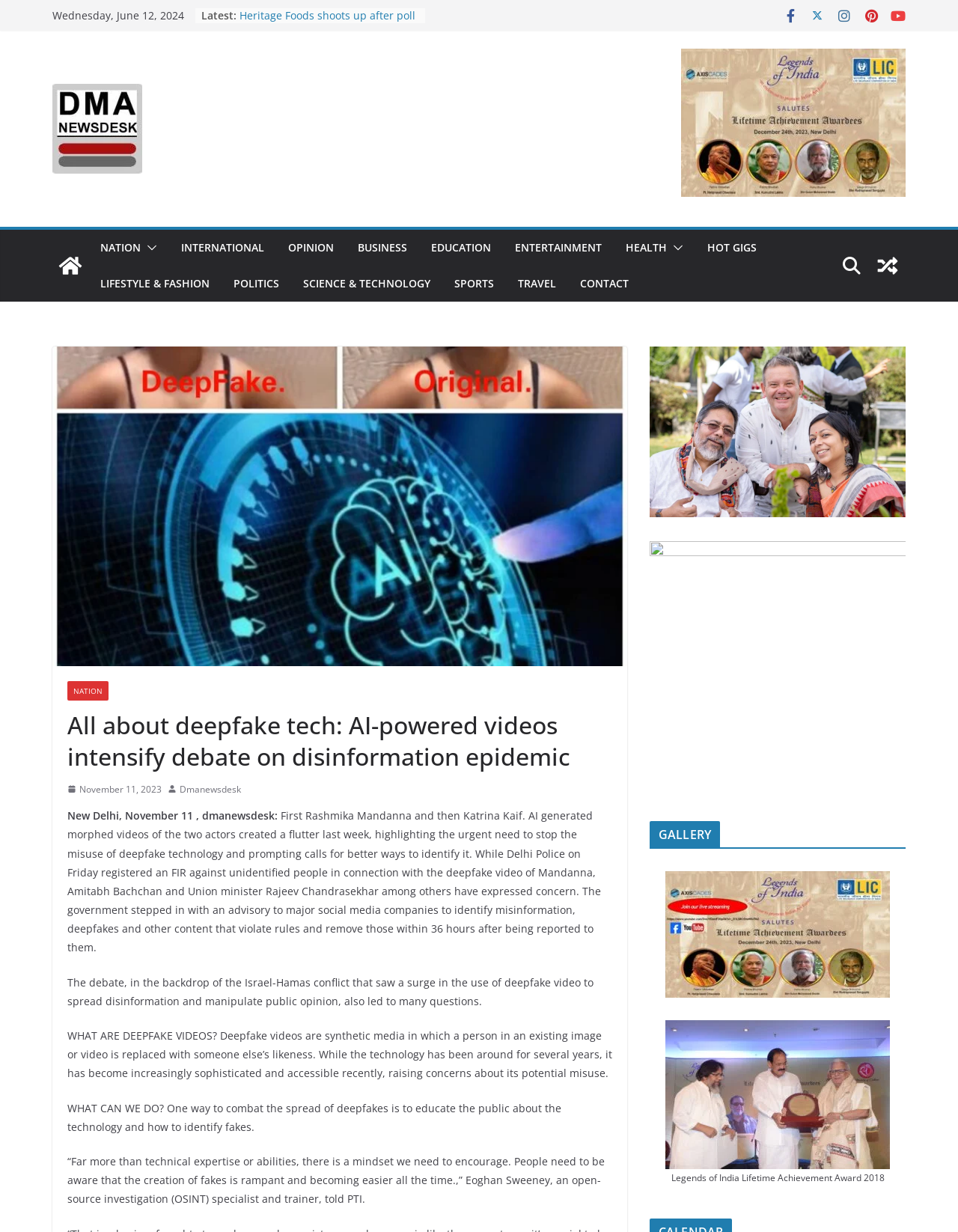Show the bounding box coordinates of the element that should be clicked to complete the task: "Read the article about deepfake tech".

[0.07, 0.576, 0.639, 0.627]